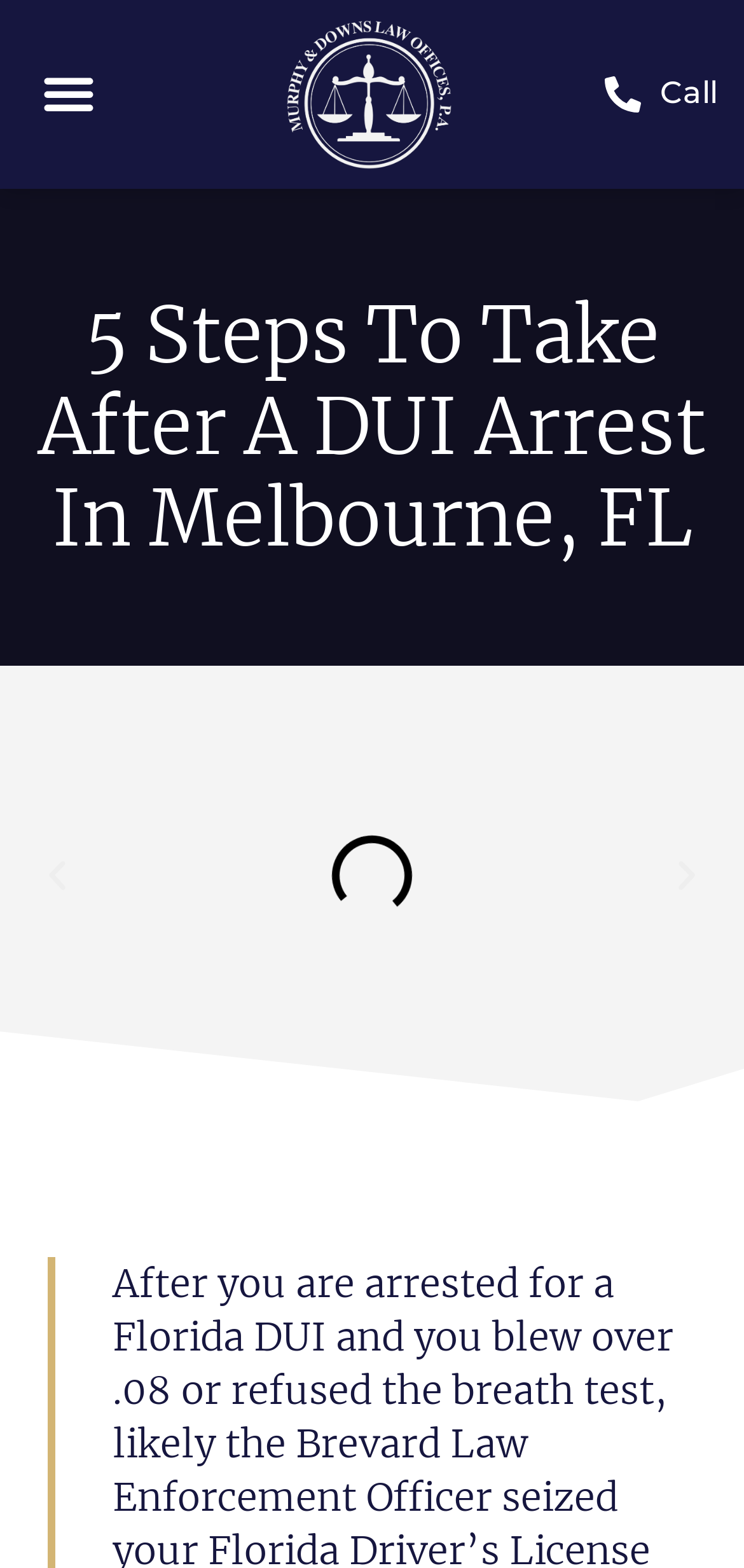What is the main topic of the webpage's content?
Respond to the question with a single word or phrase according to the image.

DUI arrest